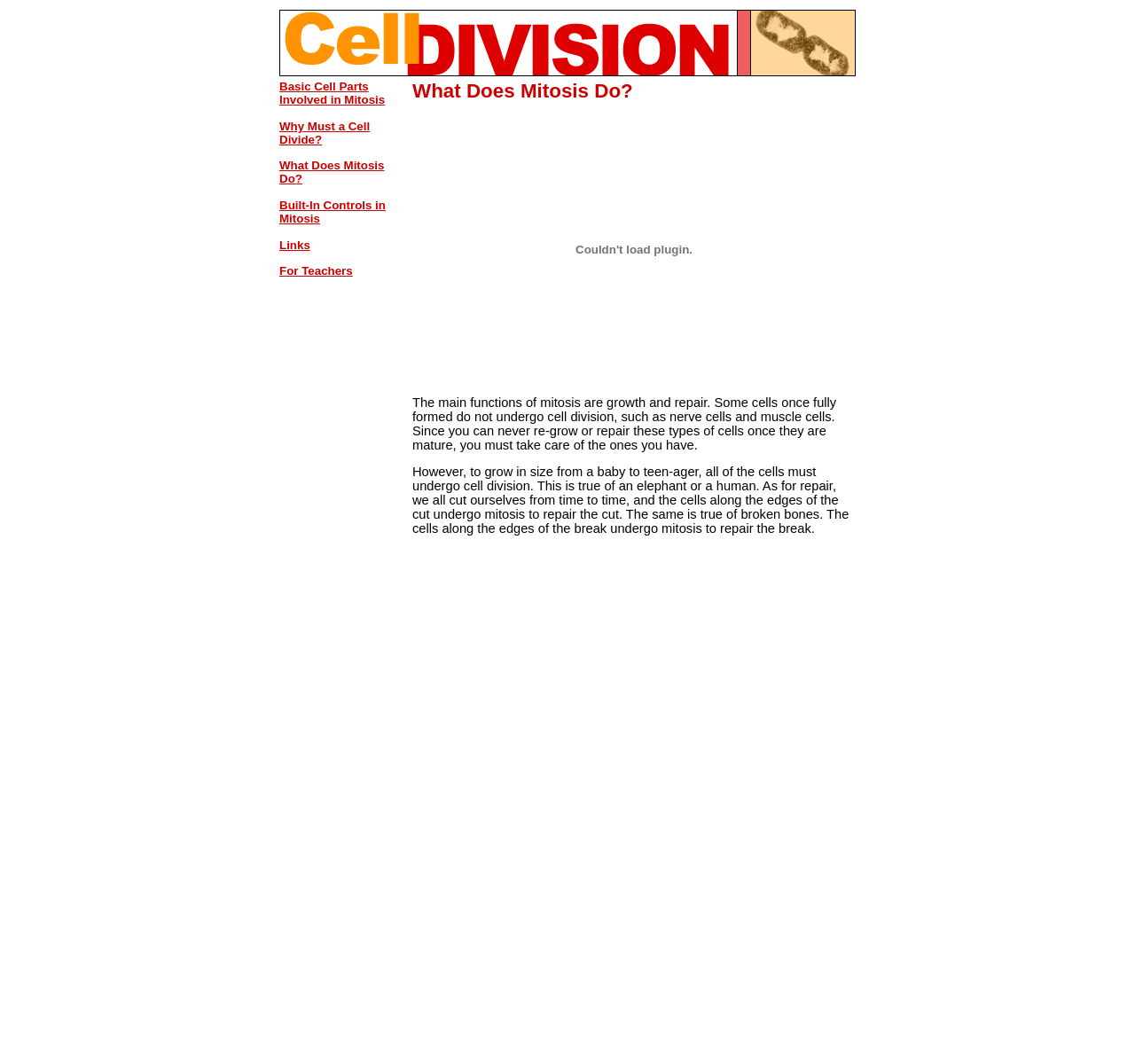Please provide a short answer using a single word or phrase for the question:
What is the purpose of cell division in growing from a baby to a teenager?

To grow in size